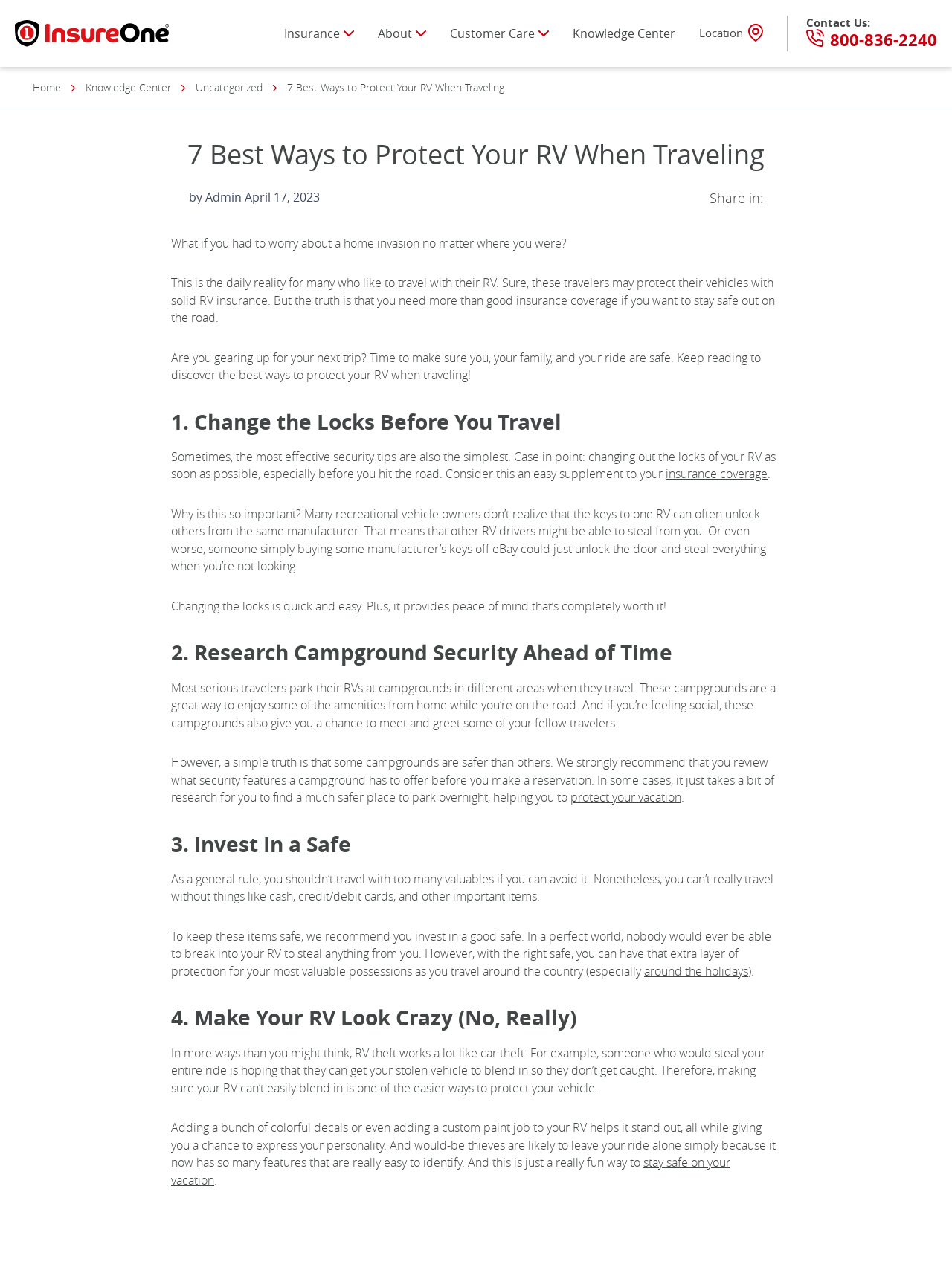Describe all the key features and sections of the webpage thoroughly.

This webpage is about protecting one's RV while traveling, provided by InsureOne Insurance. At the top, there is an InsureOne logo and a navigation menu with links to "Insurance", "About", "Customer Care", "Knowledge Center", and "Location". Below the navigation menu, there is a "Contact Us" section with a phone number and a link to "Home".

The main content of the webpage is an article titled "7 Best Ways to Protect Your RV When Traveling". The article starts with a brief introduction, followed by a large image of three kids hanging out of an RV window. The introduction explains the importance of protecting one's RV while traveling.

The article is divided into seven sections, each with a heading and a brief description. The sections are: "1. Change the Locks Before You Travel", "2. Research Campground Security Ahead of Time", "3. Invest In a Safe", "4. Make Your RV Look Crazy (No, Really)", and three more sections that are not visible in the provided accessibility tree.

Each section provides a brief explanation and tips on how to protect one's RV while traveling. For example, the first section explains the importance of changing the locks of one's RV to prevent theft, while the second section recommends researching campground security before making a reservation.

Throughout the article, there are links to related topics, such as "RV insurance" and "protect your vacation". The article also includes a brief author bio and a timestamp indicating when the article was published. At the bottom of the article, there is a "Share in" section with links to share the article on social media.